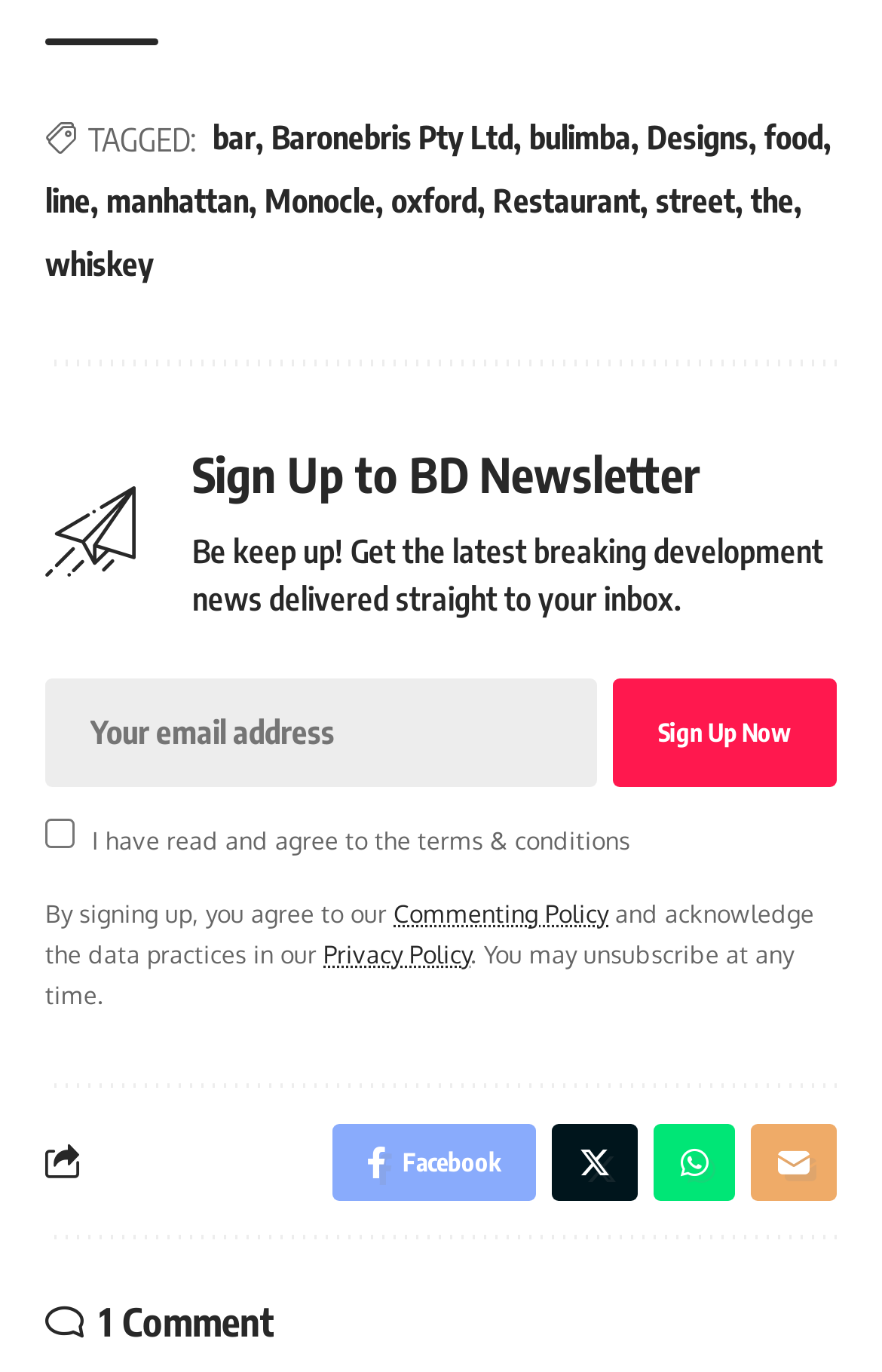Answer this question in one word or a short phrase: How many links are there in the webpage?

15